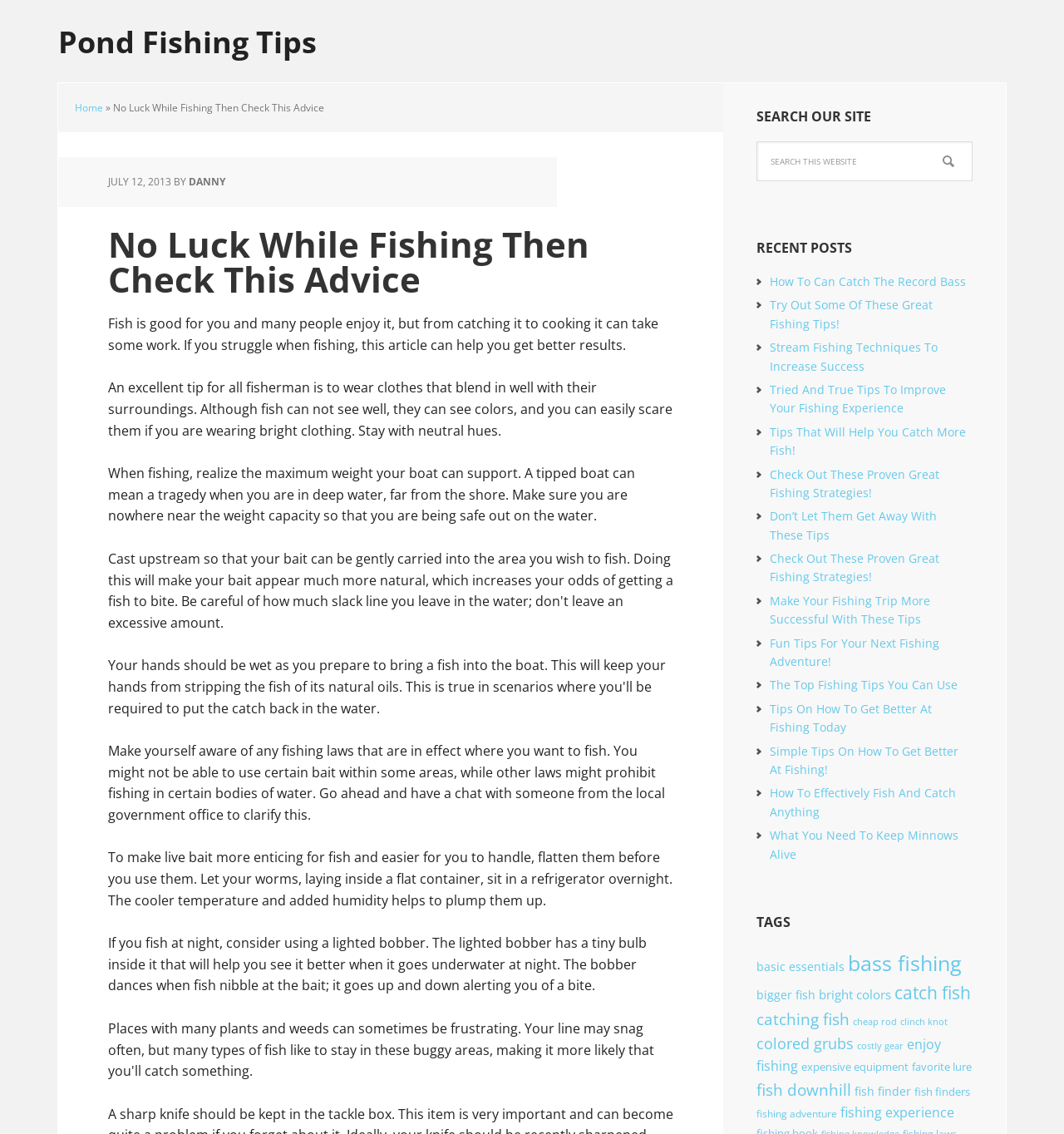Analyze the image and provide a detailed answer to the question: How many tags are listed?

The tags are listed under the heading 'TAGS'. There are 20 links listed under this heading, each representing a tag.